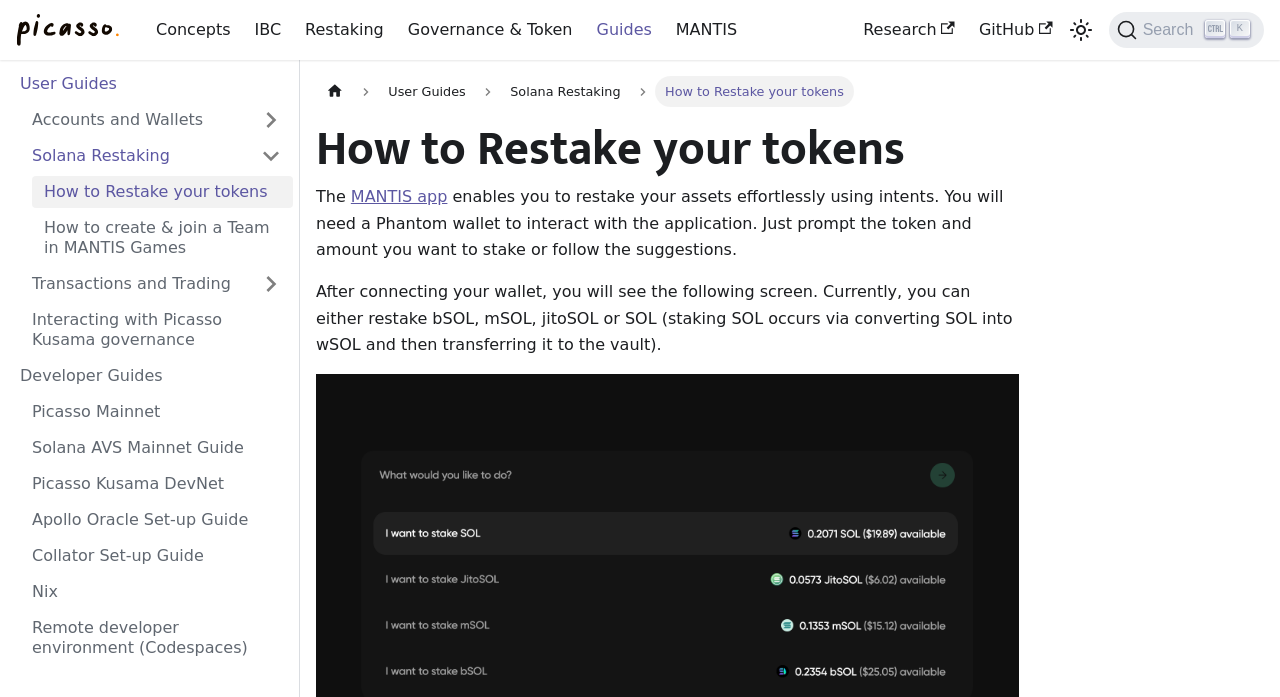Can you extract the primary headline text from the webpage?

How to Restake your tokens